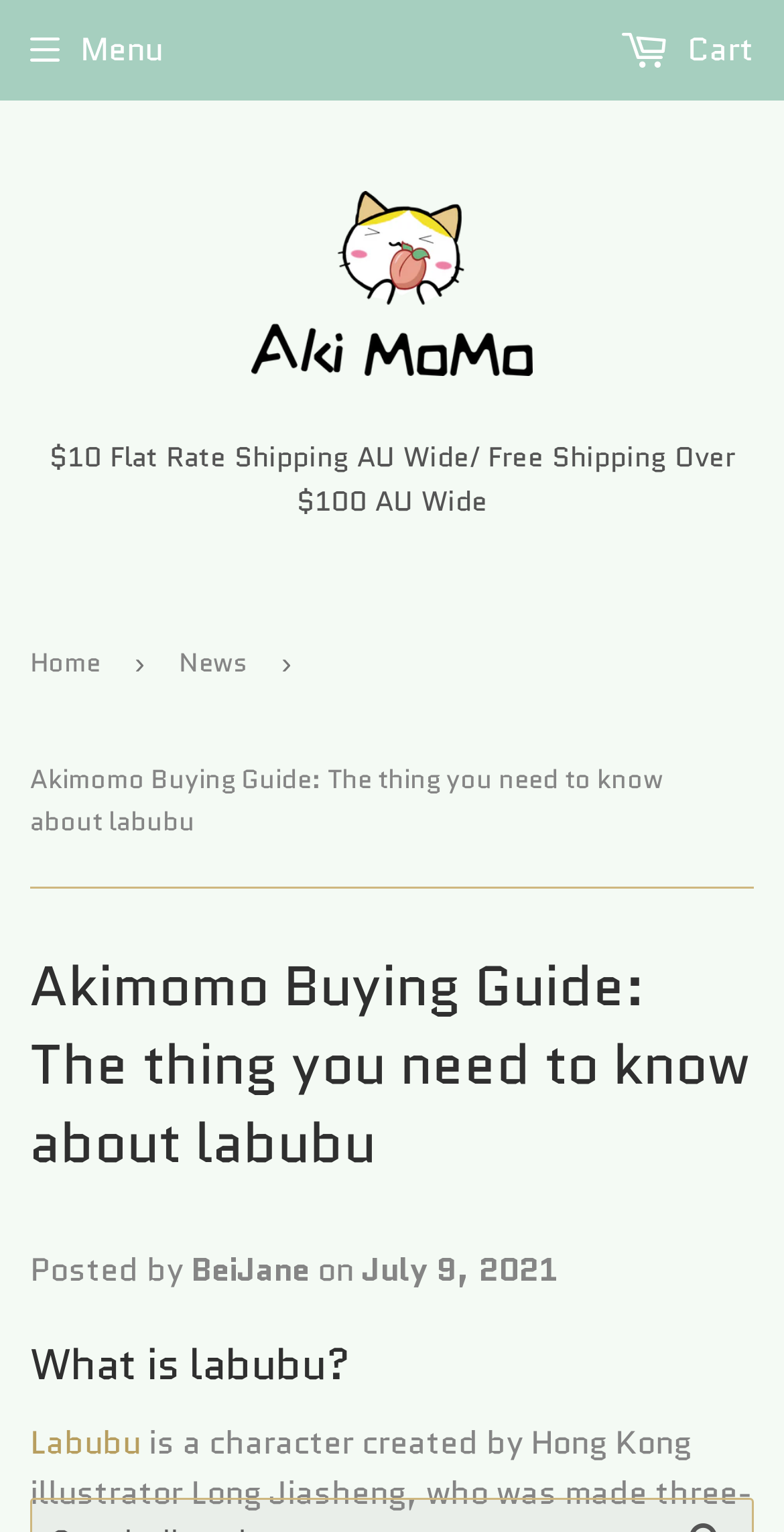Provide your answer in one word or a succinct phrase for the question: 
What is the shipping policy?

Flat rate shipping AU wide